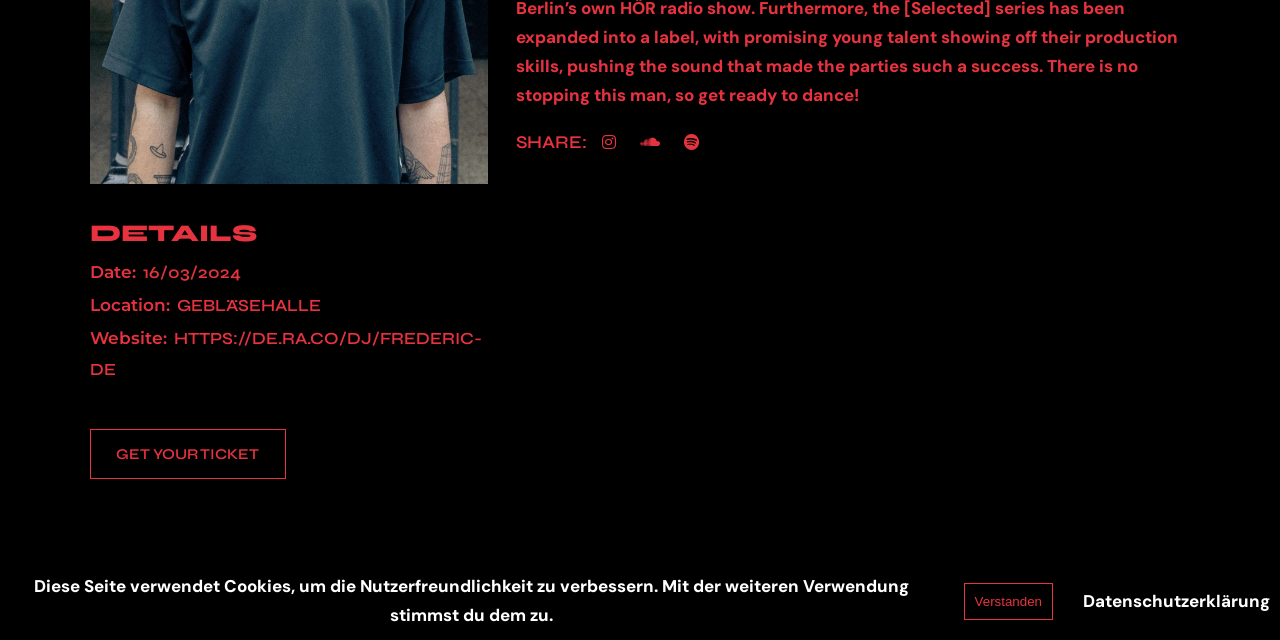Identify the bounding box coordinates for the UI element described as follows: "Get your Ticket". Ensure the coordinates are four float numbers between 0 and 1, formatted as [left, top, right, bottom].

[0.07, 0.67, 0.223, 0.748]